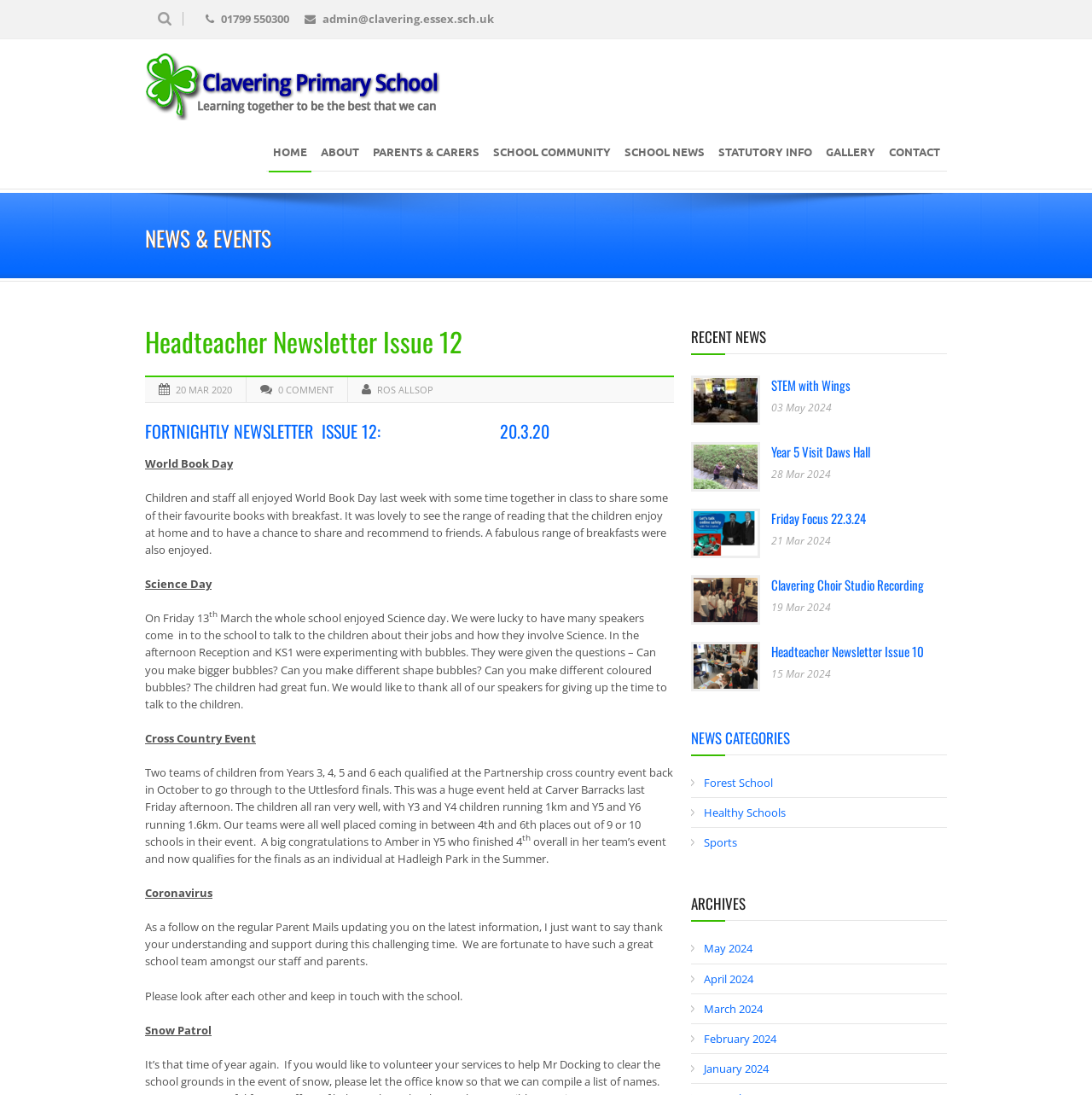Please answer the following question as detailed as possible based on the image: 
What is the phone number of Clavering Primary School?

I found the phone number of Clavering Primary School by looking at the StaticText element with the content '01799 550300' located at the top of the webpage.